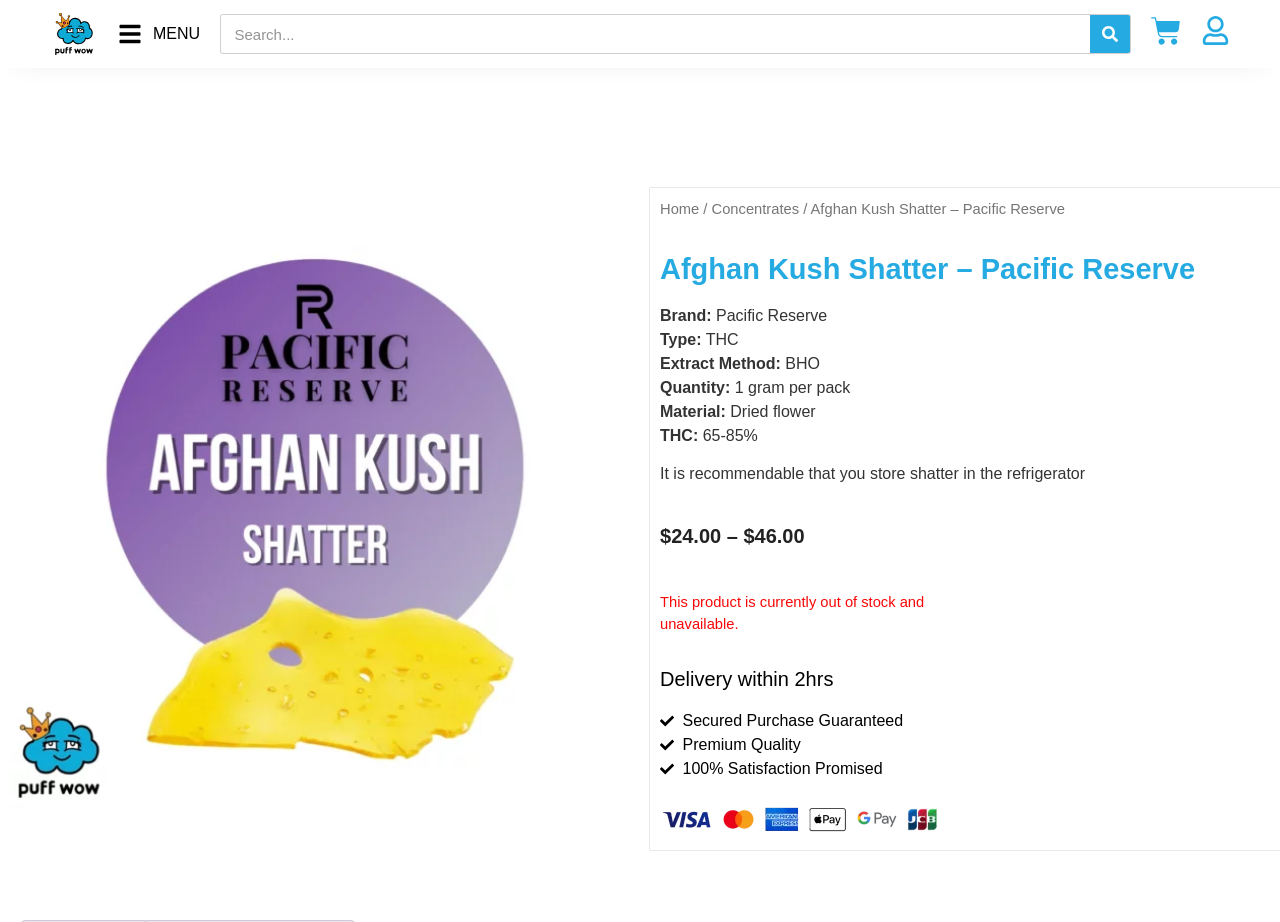Bounding box coordinates should be provided in the format (top-left x, top-left y, bottom-right x, bottom-right y) with all values between 0 and 1. Identify the bounding box for this UI element: parent_node: Search name="s" placeholder="Search..."

[0.173, 0.016, 0.852, 0.057]